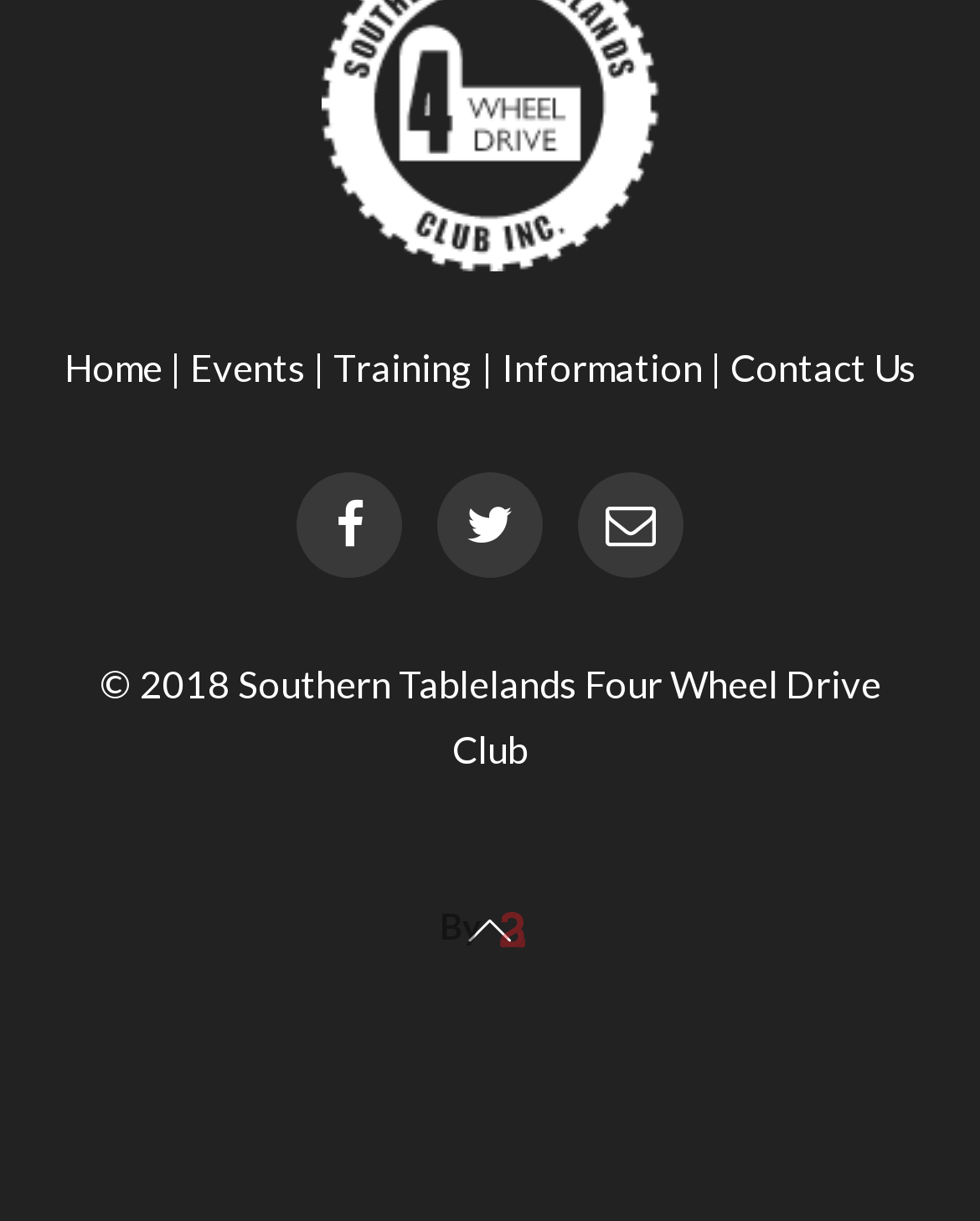What is the copyright year?
Provide a concise answer using a single word or phrase based on the image.

2018